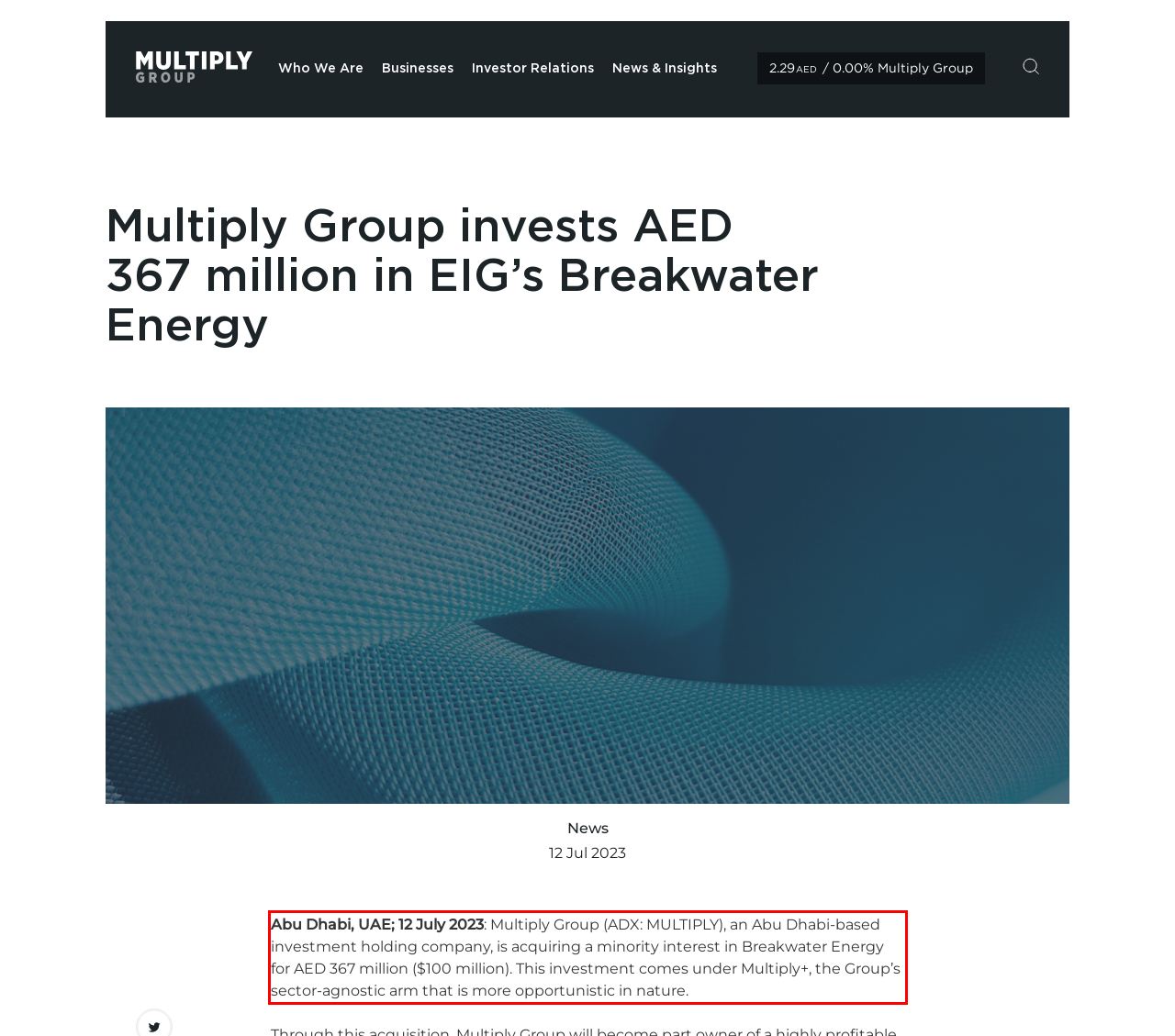Given the screenshot of the webpage, identify the red bounding box, and recognize the text content inside that red bounding box.

Abu Dhabi, UAE; 12 July 2023: Multiply Group (ADX: MULTIPLY), an Abu Dhabi-based investment holding company, is acquiring a minority interest in Breakwater Energy for AED 367 million ($100 million). This investment comes under Multiply+, the Group’s sector-agnostic arm that is more opportunistic in nature.